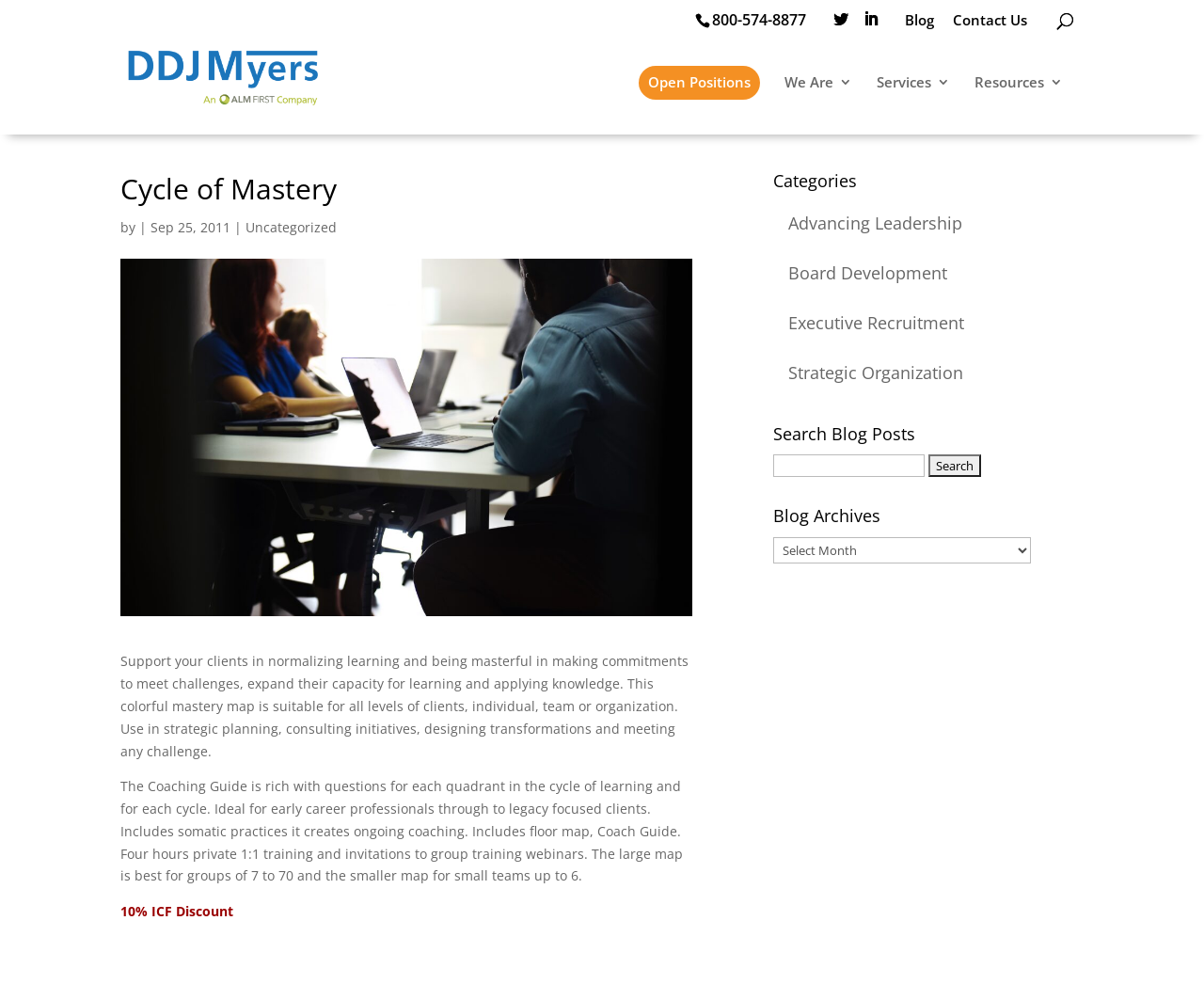Please identify the primary heading of the webpage and give its text content.

Cycle of Mastery